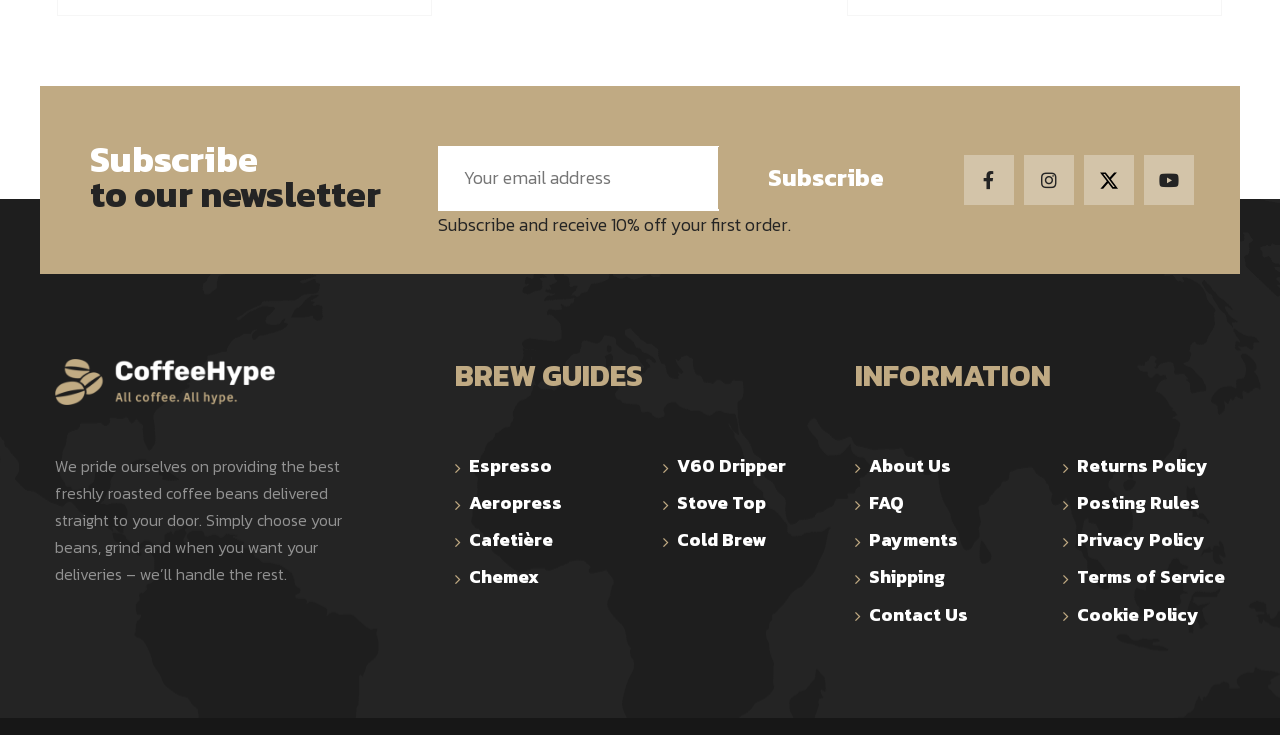Find the bounding box coordinates for the HTML element described as: "TOP". The coordinates should consist of four float values between 0 and 1, i.e., [left, top, right, bottom].

[0.927, 0.875, 0.969, 0.936]